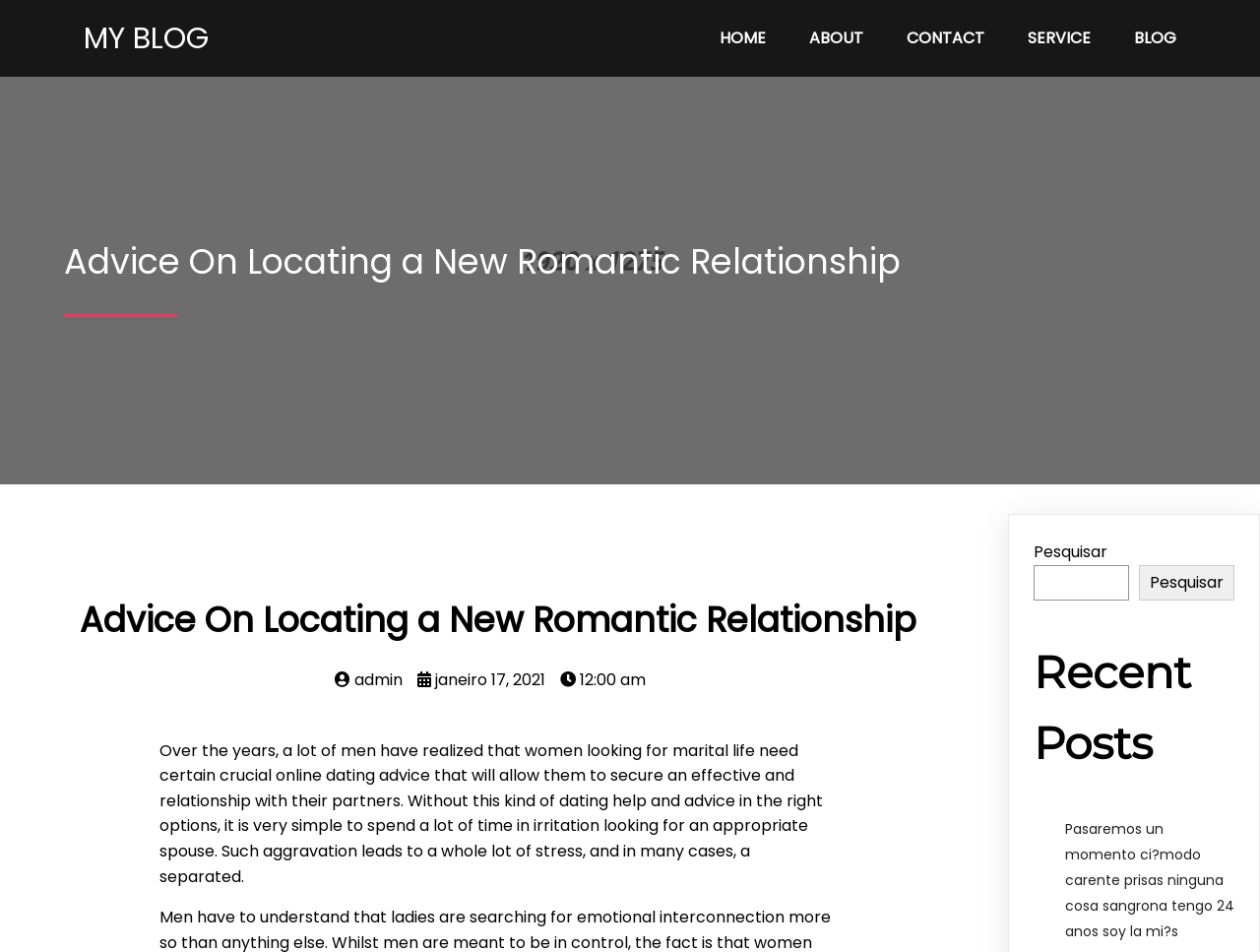Can you specify the bounding box coordinates for the region that should be clicked to fulfill this instruction: "search for something".

[0.82, 0.593, 0.896, 0.631]